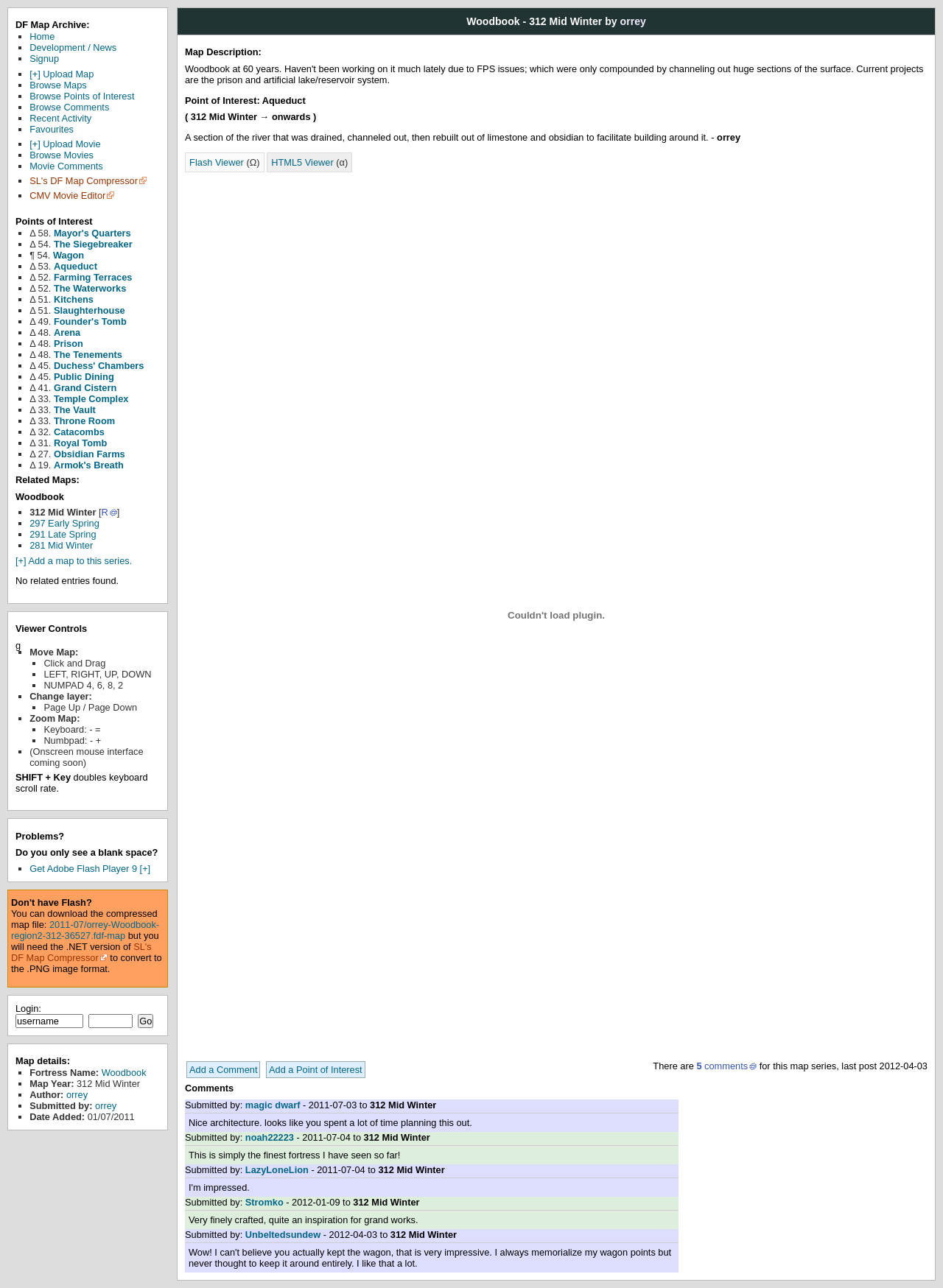Determine the bounding box coordinates for the area you should click to complete the following instruction: "Upload a map".

[0.031, 0.053, 0.099, 0.061]